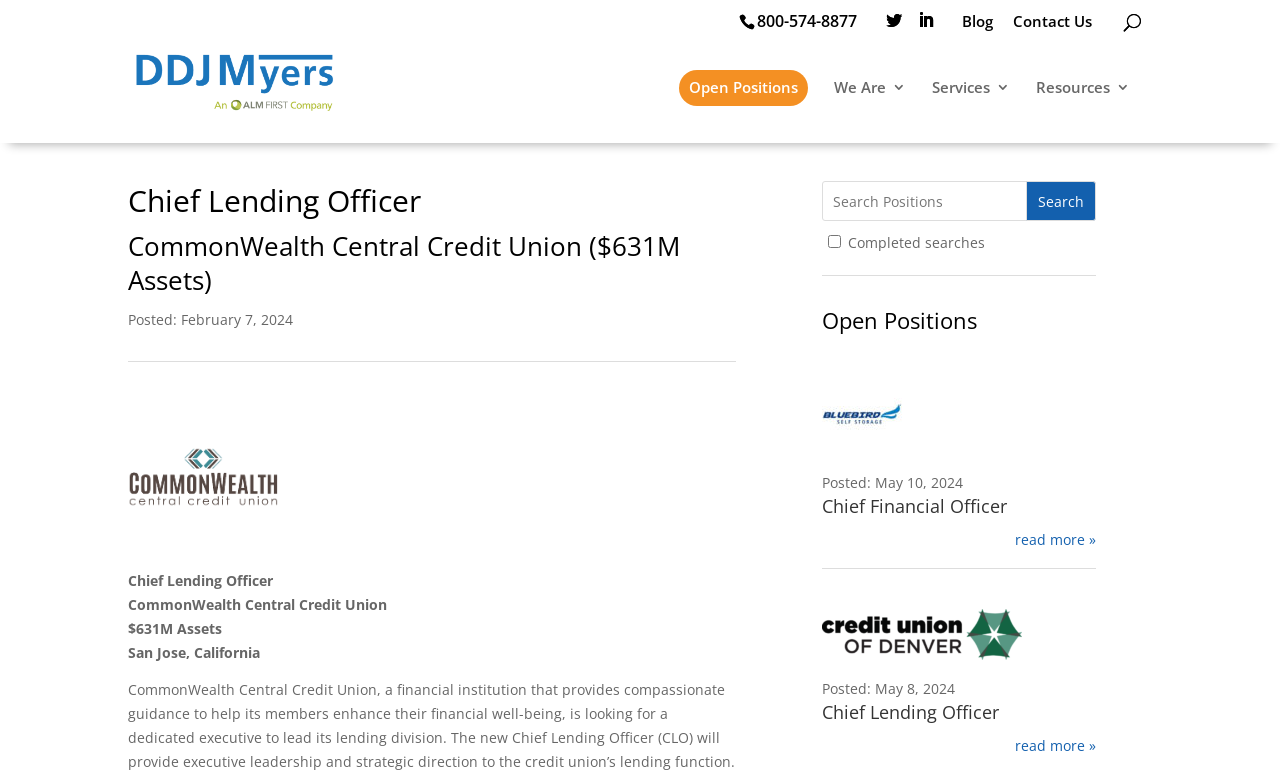Articulate a detailed summary of the webpage's content and design.

The webpage appears to be a job posting page, specifically for executive positions in the financial industry. At the top, there is a navigation bar with links to "Blog", "Contact Us", and "Open Positions", as well as a search bar and a LinkedIn icon. 

Below the navigation bar, there is a section with the company logo, "DDJ Myers", and a heading that reads "Chief Lending Officer" followed by the company name "CommonWealth Central Credit Union" and its assets, "$631M". 

To the right of this section, there is a column with links to "Open Positions", "We Are 3", "Services 3", and "Resources 3". 

Further down the page, there is a section with job postings. Each posting includes a heading with the job title, a brief description, and a "read more" link. There are three job postings: "Chief Financial Officer", "Chief Lending Officer", and another "Chief Lending Officer" posting. Each posting also has a "Posted" date and an image. 

On the right side of the job postings, there is a search box with a label "Search Positions" and a checkbox for "Completed searches". There is also a "Search" button.